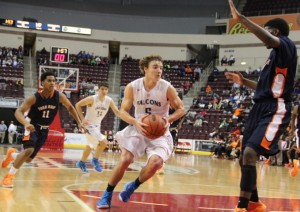Use a single word or phrase to answer the question: 
What are the colors of the opposing team's uniform?

orange and navy